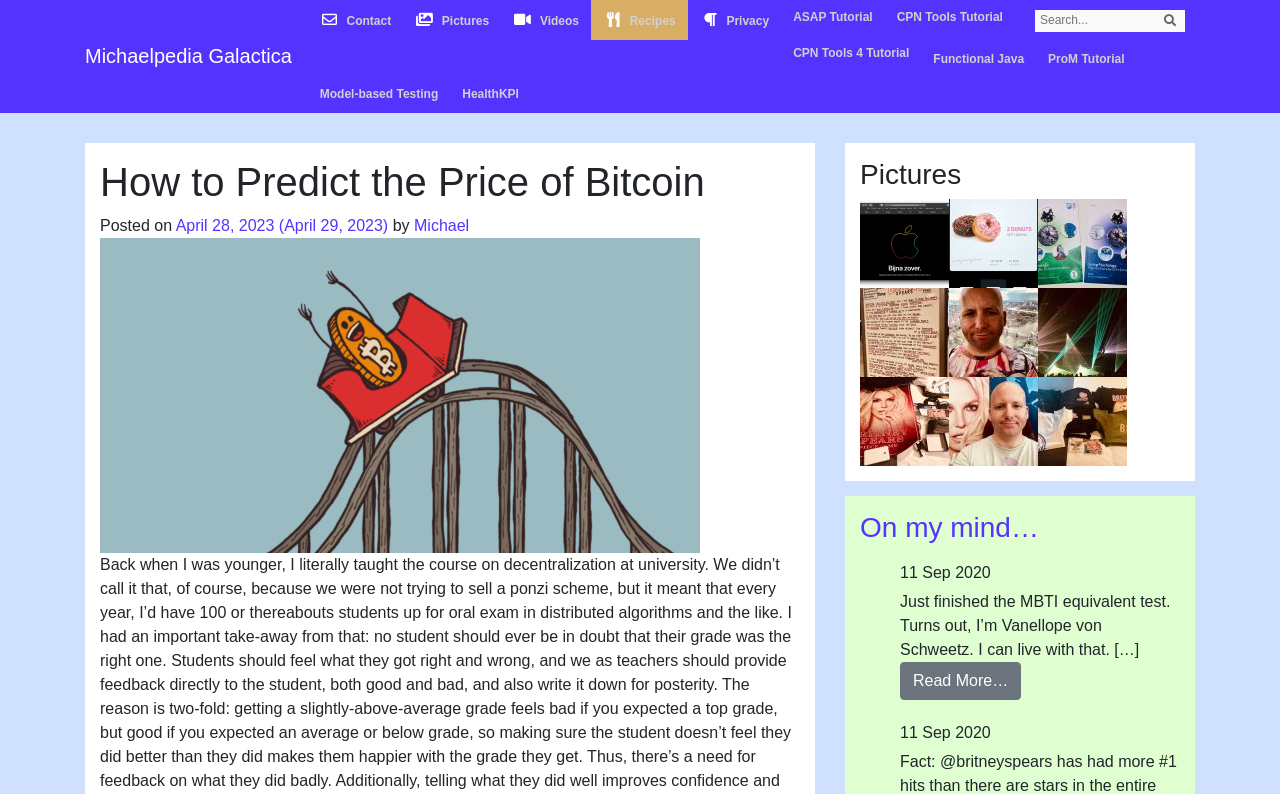What is the topic of the main article?
Based on the image, respond with a single word or phrase.

How to Predict the Price of Bitcoin